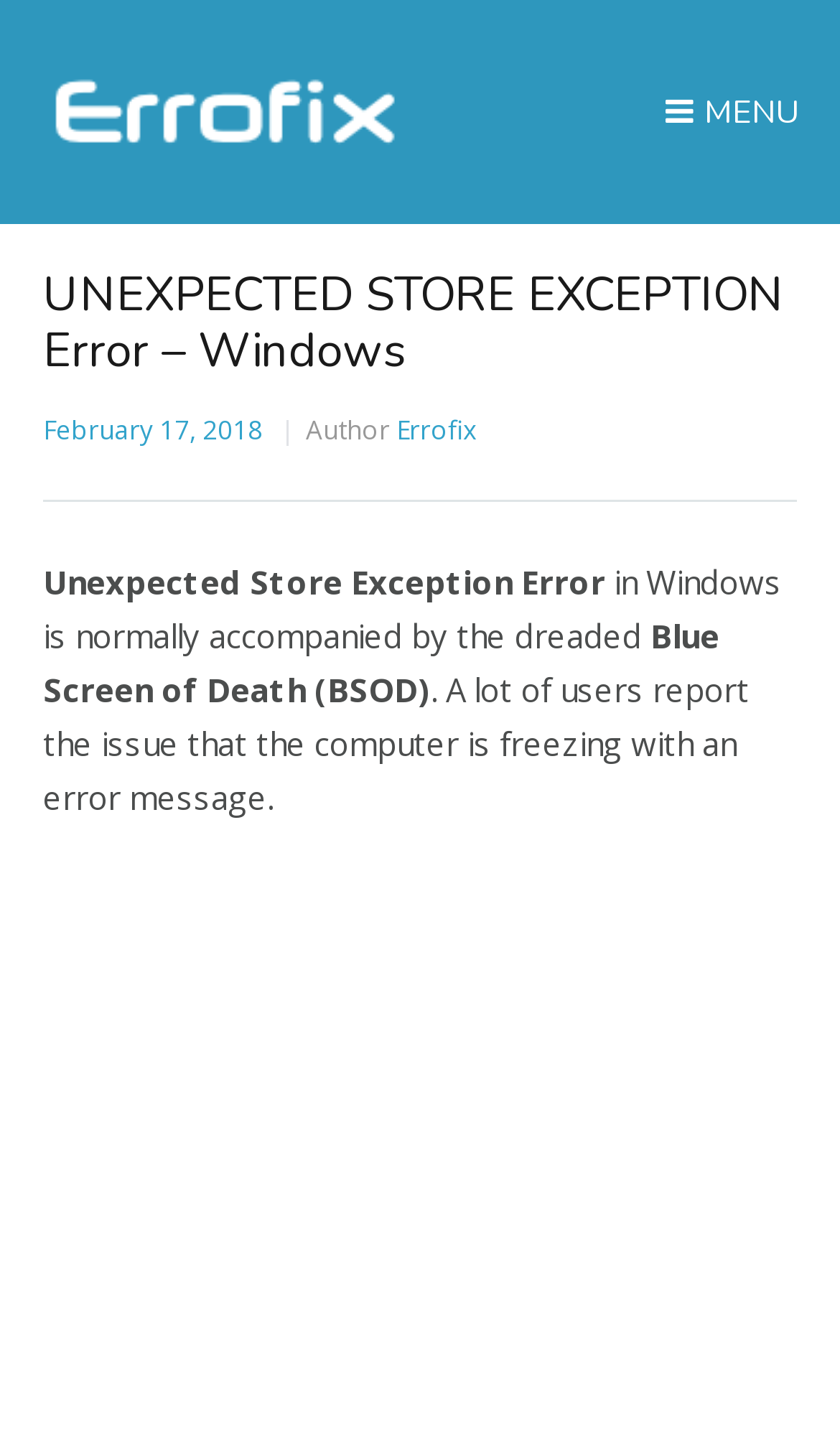Articulate a complete and detailed caption of the webpage elements.

The webpage is about fixing the "Unexpected Store Exception Error" in Windows, which is often accompanied by the Blue Screen of Death (BSOD). At the top-left corner, there is a logo image of "ErroFix" with a link to the website. Next to the logo, there is a menu button with three horizontal lines. 

Below the logo and menu button, there is a header section that spans the entire width of the page. The header contains the title "UNEXPECTED STORE EXCEPTION Error – Windows" in a large font size. To the right of the title, there is a link showing the date "February 17, 2018", and below it, there is a text "Author" followed by a link to "Errofix". 

Below the header section, there is a paragraph of text that describes the error, stating that it is normally accompanied by the Blue Screen of Death (BSOD) and that many users report the issue of their computer freezing with an error message.